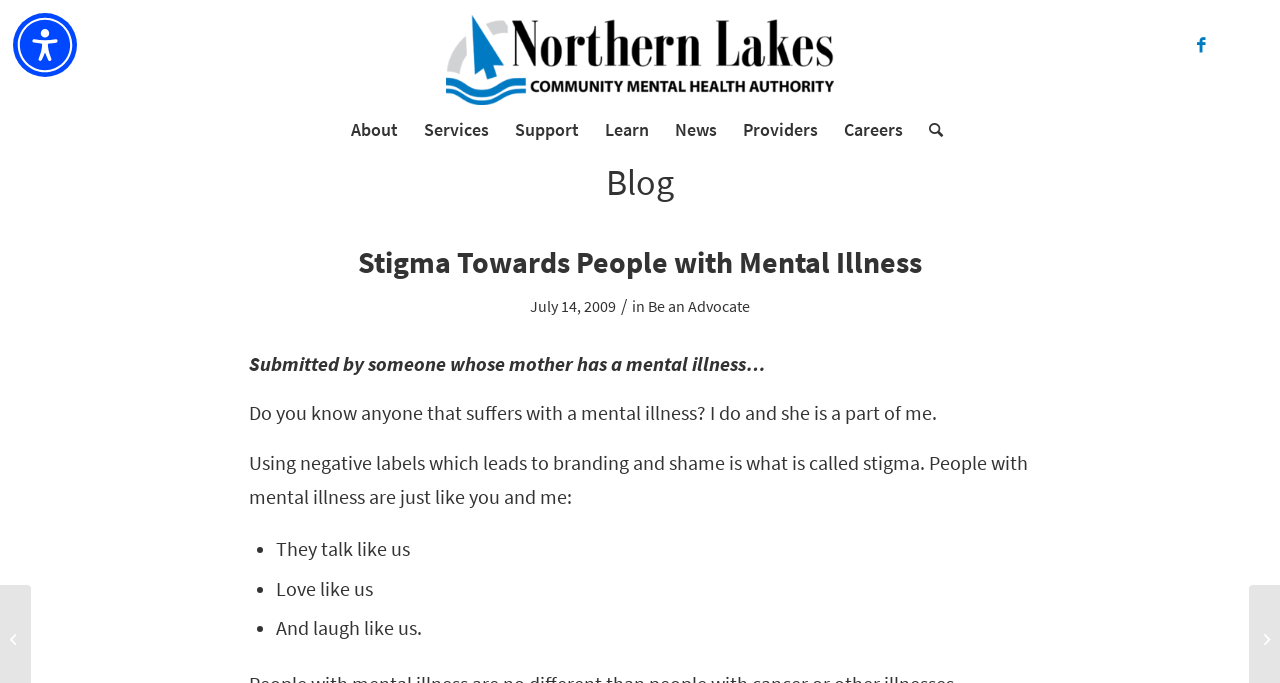What is the name of the organization?
Based on the image, answer the question with as much detail as possible.

I found the answer by looking at the link and image elements at the top of the webpage, which both have the text 'Northern Lakes Community Mental Health Authority'.